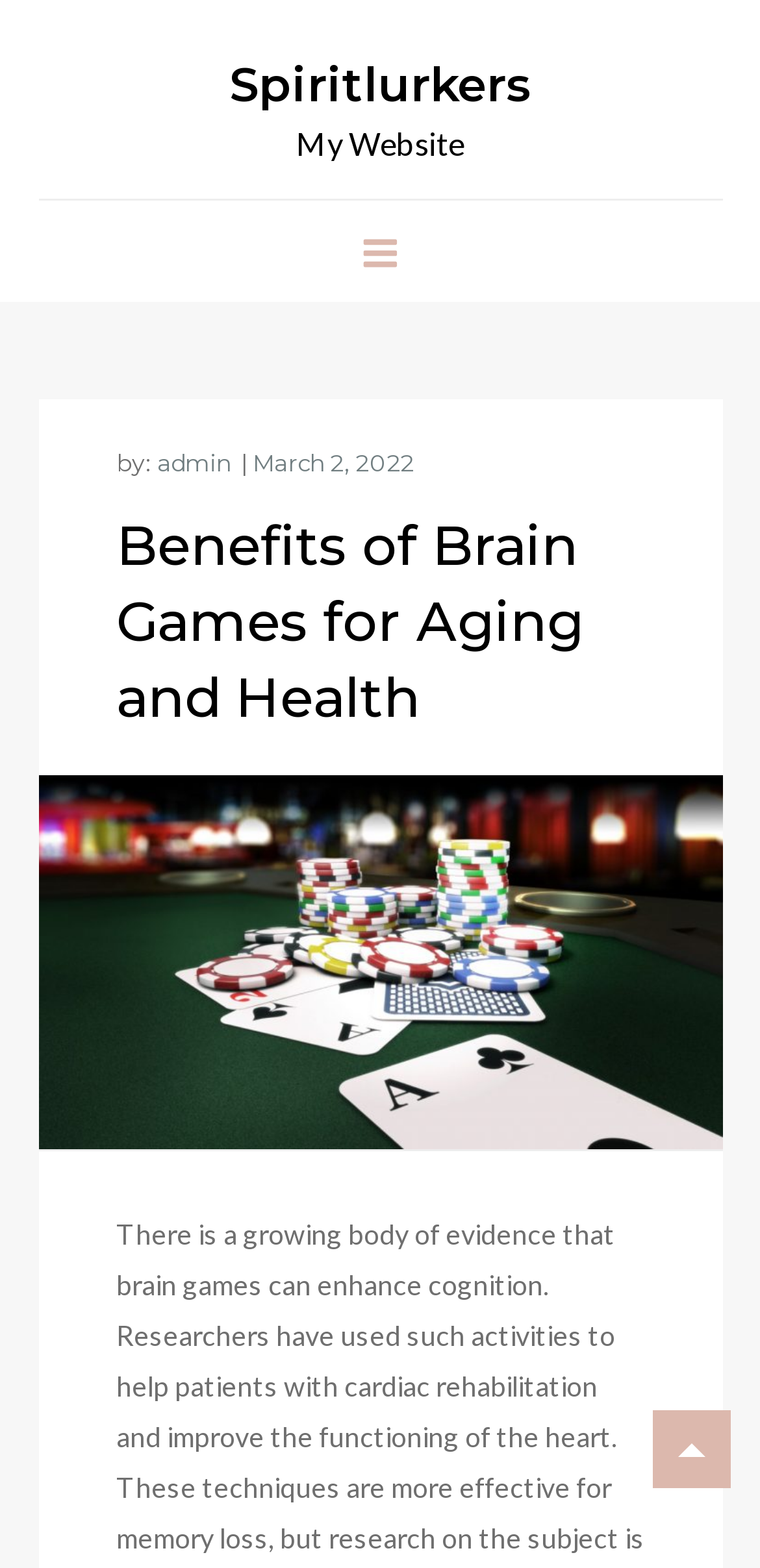Please locate and retrieve the main header text of the webpage.

Benefits of Brain Games for Aging and Health